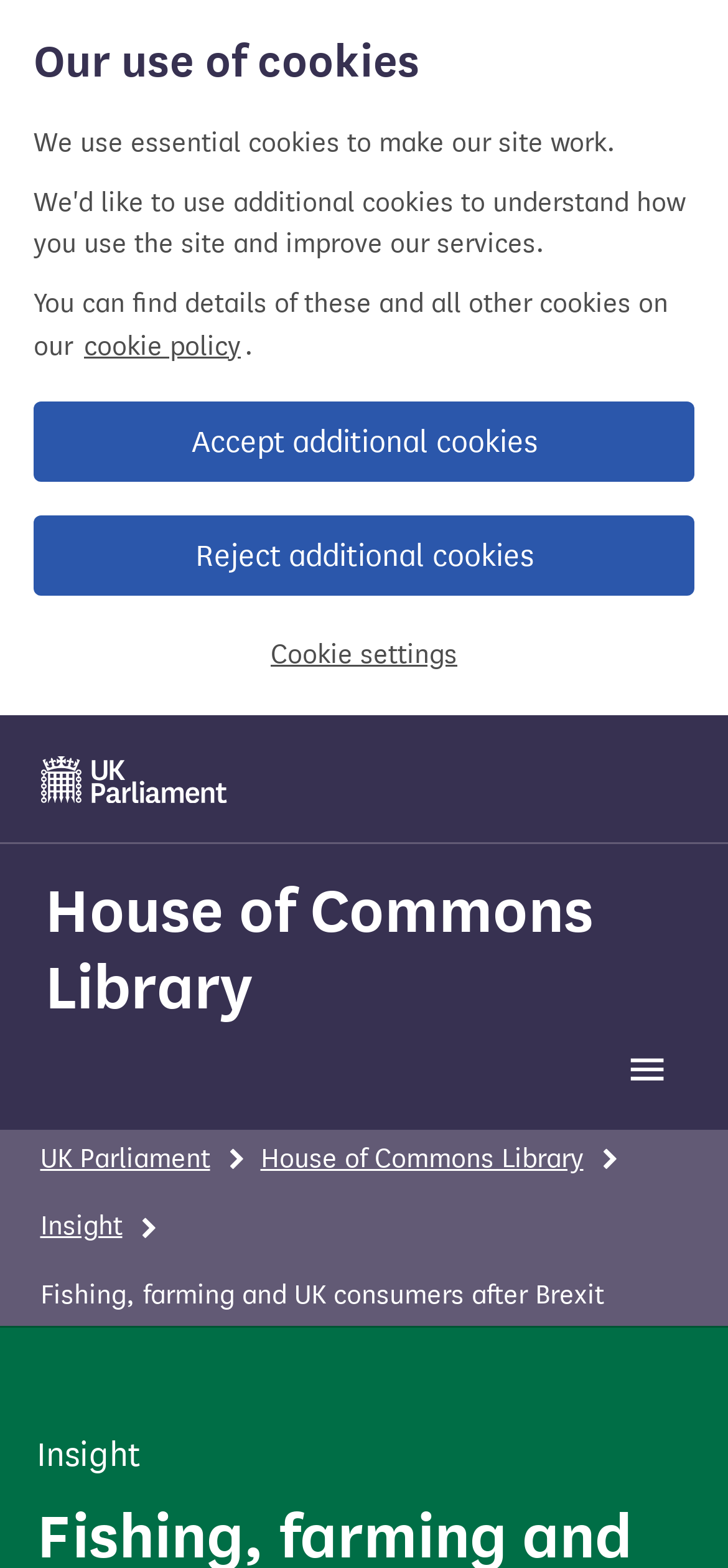Using the provided element description, identify the bounding box coordinates as (top-left x, top-left y, bottom-right x, bottom-right y). Ensure all values are between 0 and 1. Description: Visit the UK Parliament website

[0.05, 0.48, 0.317, 0.514]